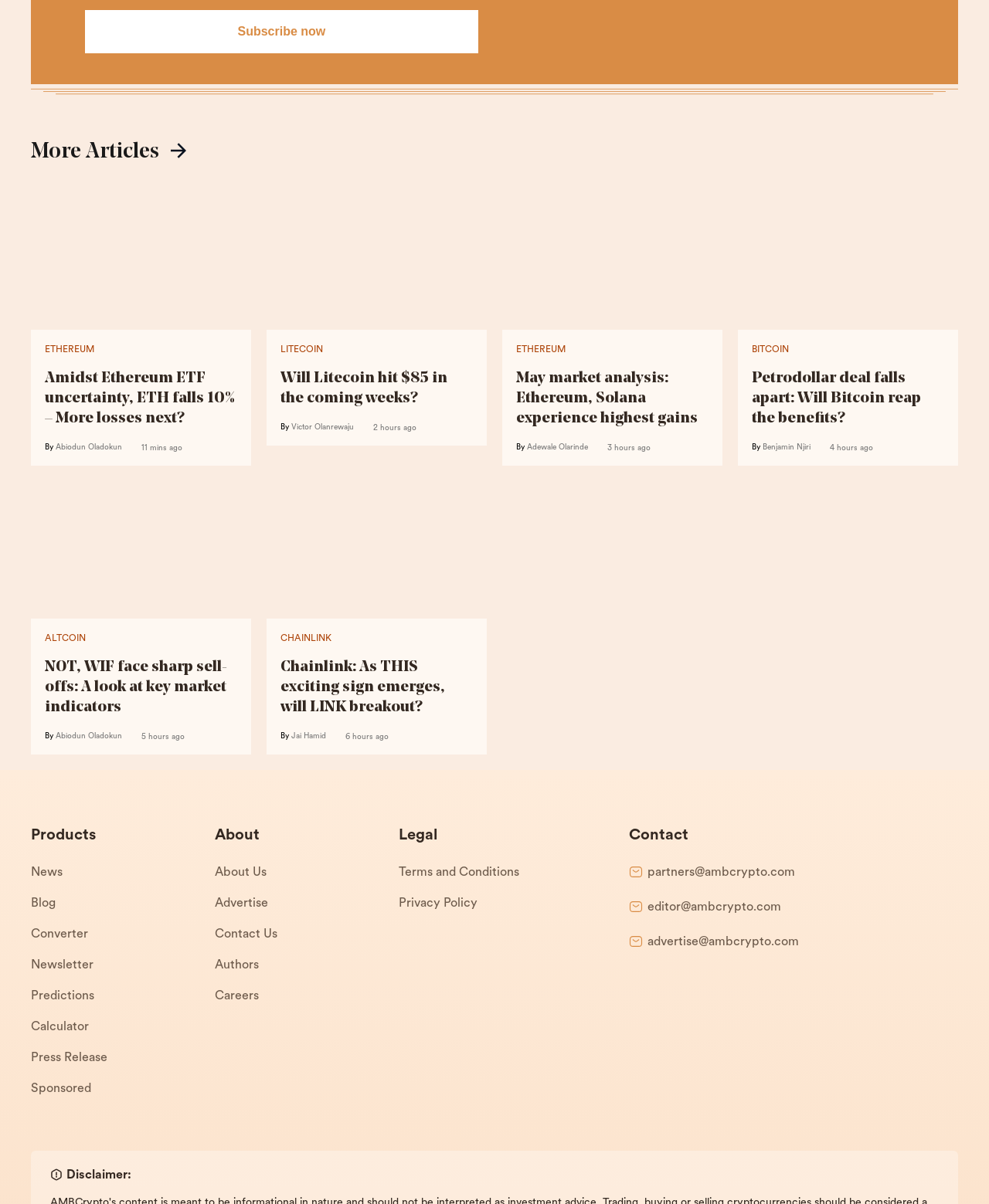Determine the bounding box coordinates (top-left x, top-left y, bottom-right x, bottom-right y) of the UI element described in the following text: alt="Space Queen" title="GORILLA-GLUE-AAA-3.jpg"

None